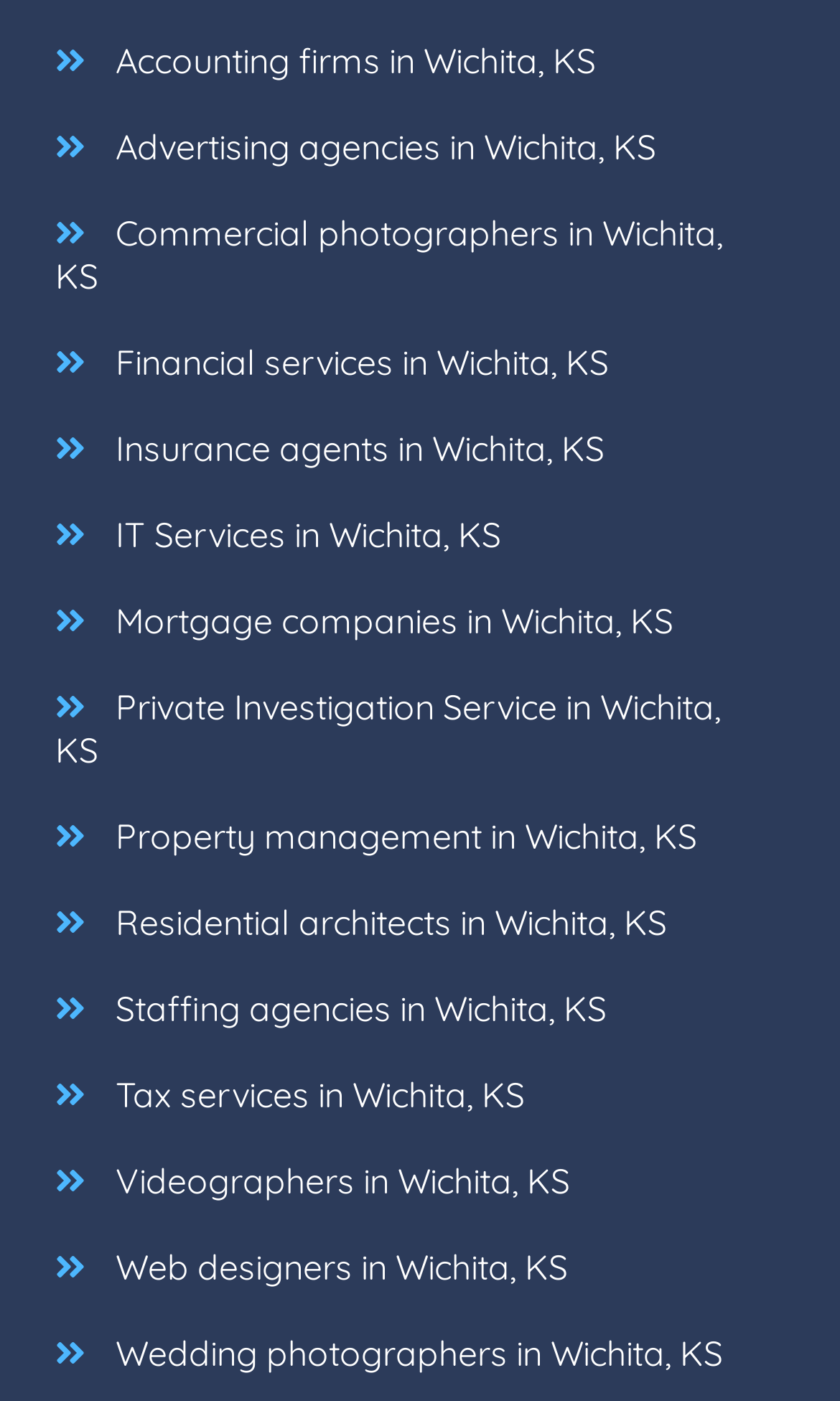Locate the bounding box coordinates of the UI element described by: "Insurance agents in Wichita, KS". The bounding box coordinates should consist of four float numbers between 0 and 1, i.e., [left, top, right, bottom].

[0.102, 0.289, 0.745, 0.351]